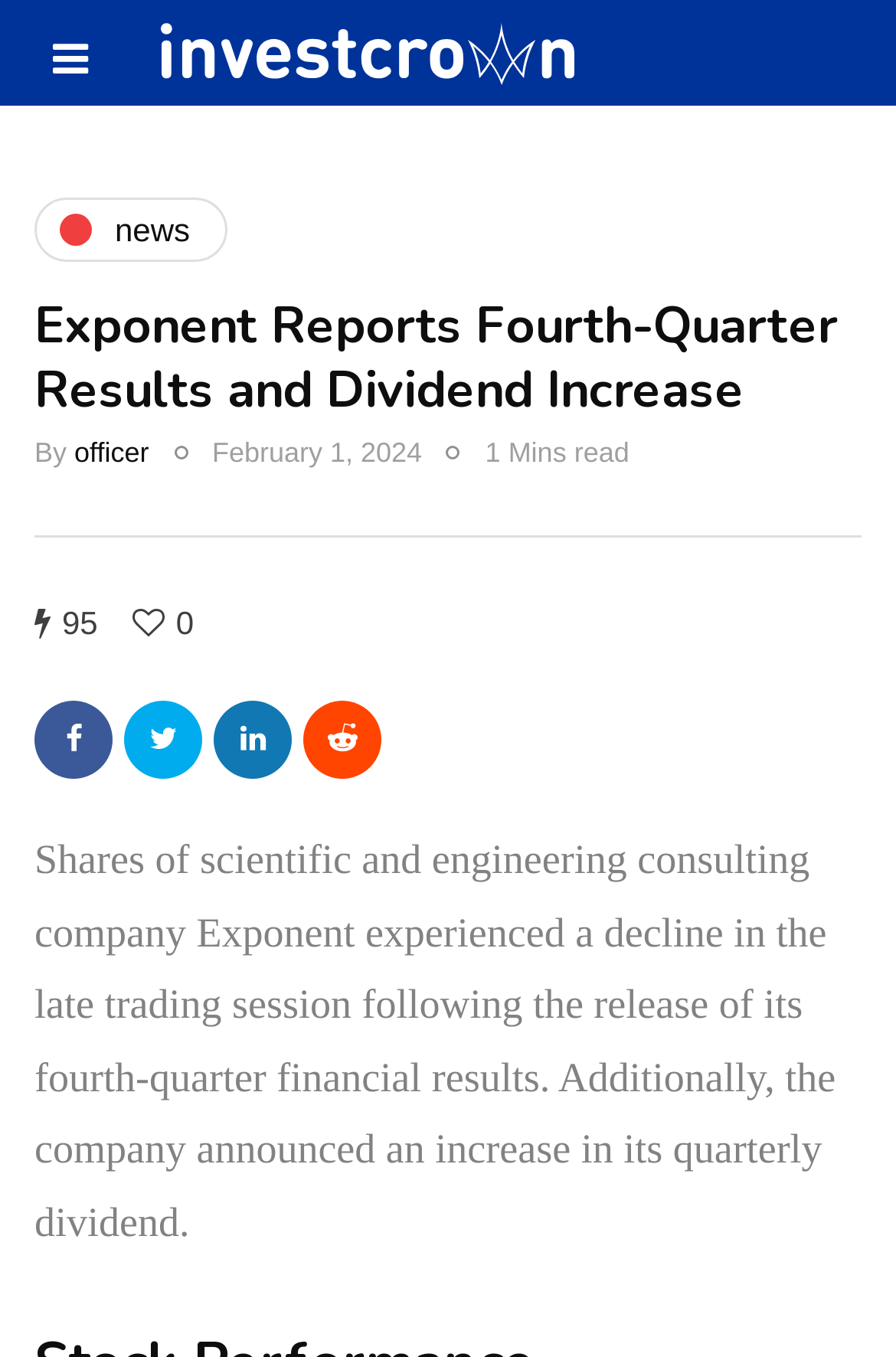Please specify the bounding box coordinates of the clickable region to carry out the following instruction: "view officer profile". The coordinates should be four float numbers between 0 and 1, in the format [left, top, right, bottom].

[0.083, 0.322, 0.166, 0.345]